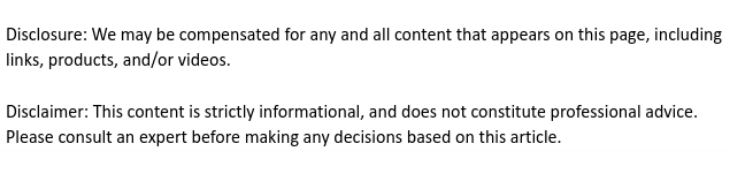Generate an in-depth description of the visual content.

The image depicts a visually engaging section related to the article titled "Taking A Much Closer Look At The Many Benefits Of Practicing Martial Arts." Positioned between textual descriptions, it serves as a focal point that enhances the discussion surrounding the importance of physical fitness and mental health. The article emphasizes the necessity of regular exercise, linking it to overall well-being, while also discussing the societal challenges that hinder people from achieving sufficient physical activity. The image contributes to the narrative by visually representing concepts tied to martial arts, potentially highlighting the physical activity aspect discussed in the accompanying text.